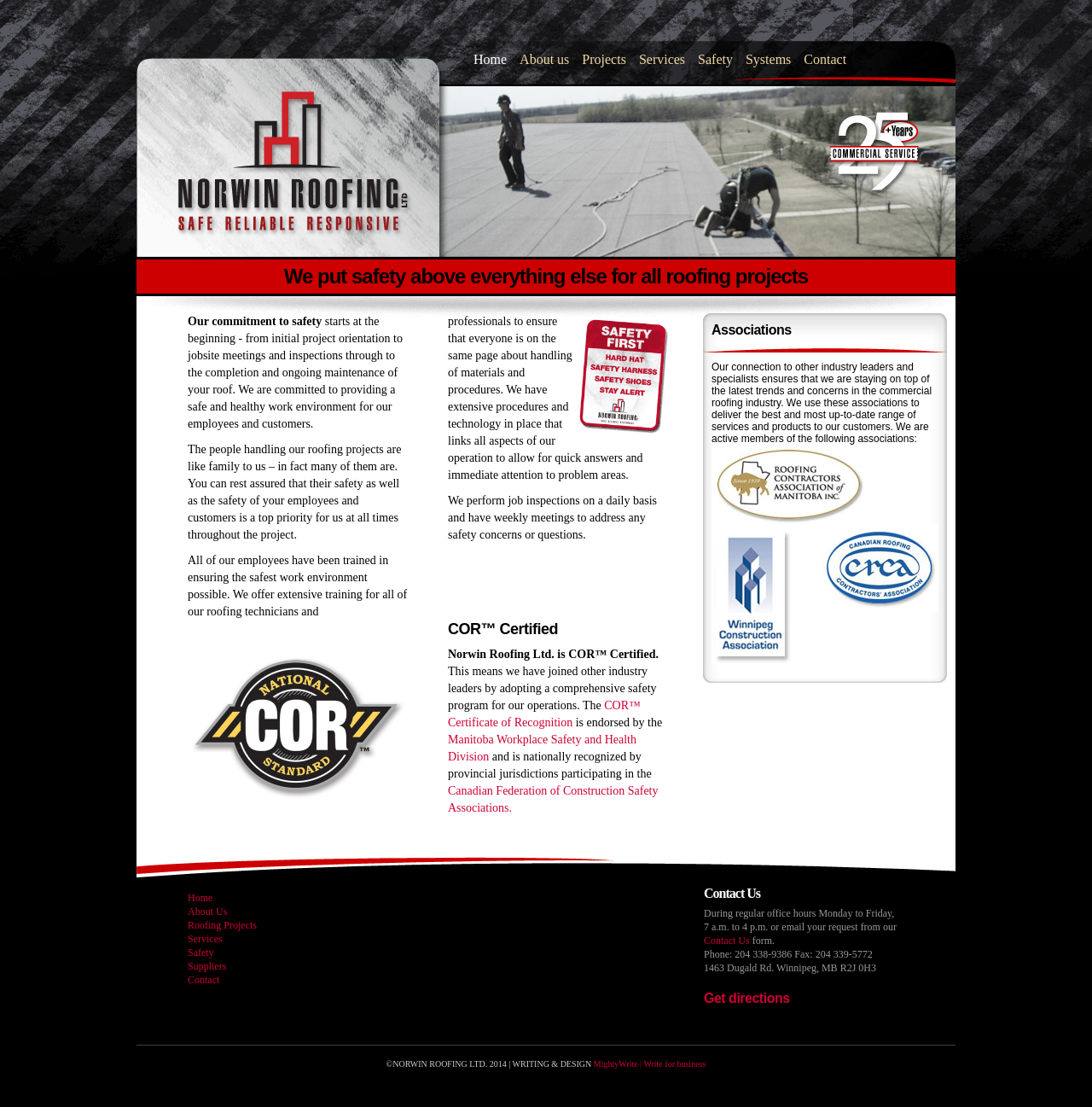Create a detailed narrative of the webpage’s visual and textual elements.

The webpage is about Norwin Roofing Ltd, a company that prioritizes safety in their roofing projects. At the top of the page, there is a navigation menu with links to different sections of the website, including Home, About us, Projects, Services, Safety, Systems, and Contact.

Below the navigation menu, there is a logo of Norwin Roofing Ltd, followed by an image of a person installing a custom-made commercial eavestrough and downpipe. 

The main content of the page is divided into sections. The first section has a heading that emphasizes the company's commitment to safety, stating that they put safety above everything else for all roofing projects. This is followed by a paragraph of text that explains their safety protocols, including initial project orientation, jobsite meetings, and inspections.

The next section has a heading that mentions the Certificate of Recognition (COR) that the company has received. This is accompanied by an image of the COR certificate. The text explains that the company has adopted a comprehensive safety program and has joined other industry leaders in prioritizing safety.

The following section lists the associations that Norwin Roofing Ltd is a part of, including the Roofing Contractors Association of Manitoba, the Canadian Roofing Contractors Association, and the Winnipeg Construction Association. Each association is represented by an image.

At the bottom of the page, there is a section with contact information, including phone and fax numbers, an address, and a link to get directions. There is also a link to a contact form and a copyright notice.